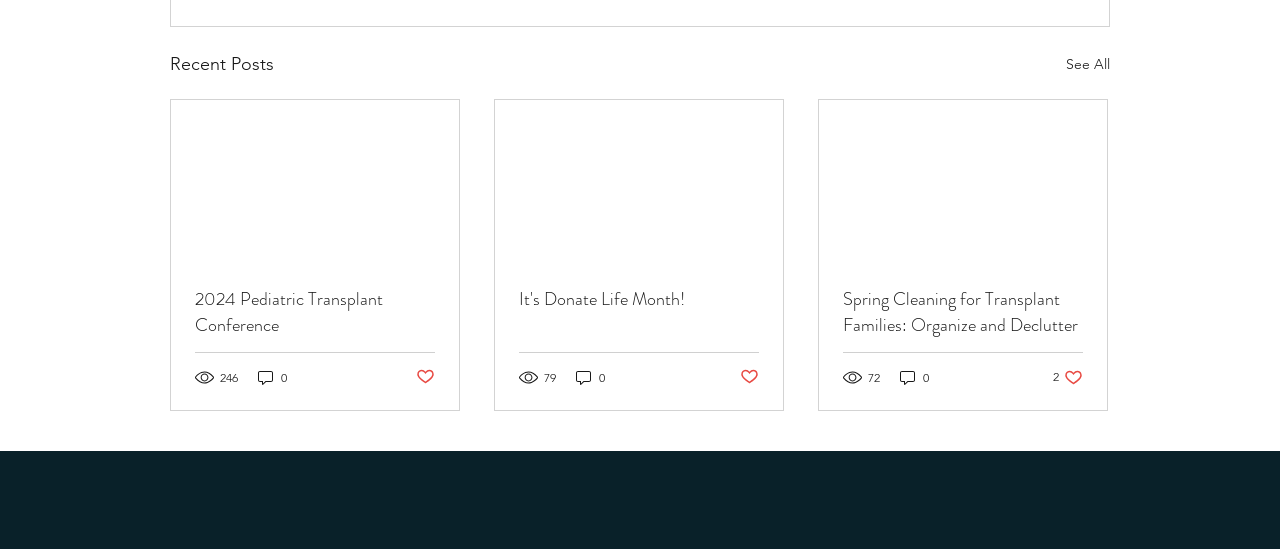Please specify the bounding box coordinates of the clickable region to carry out the following instruction: "See all posts". The coordinates should be four float numbers between 0 and 1, in the format [left, top, right, bottom].

[0.833, 0.091, 0.867, 0.144]